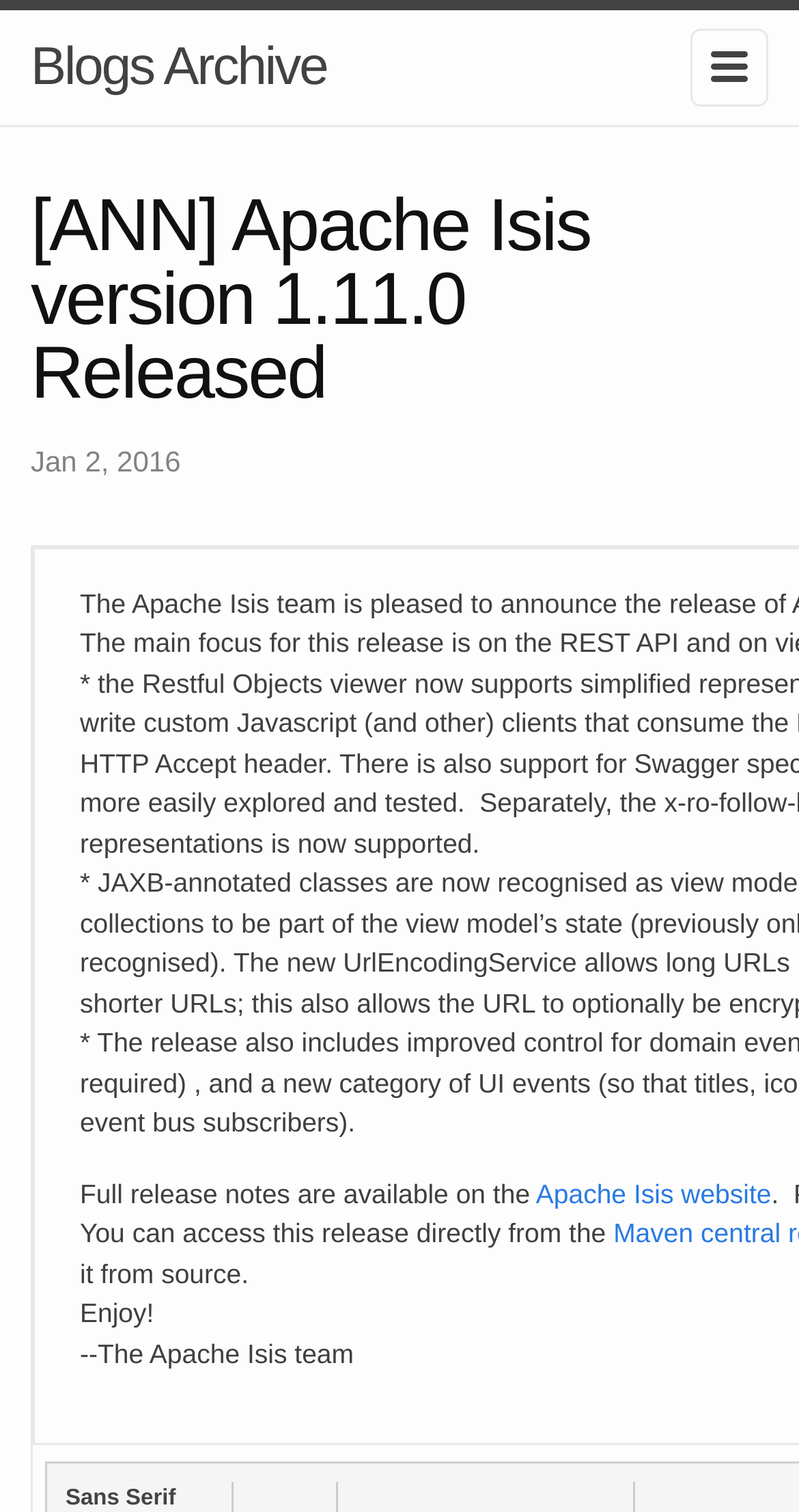Is there an image on the webpage?
Based on the screenshot, answer the question with a single word or phrase.

Yes